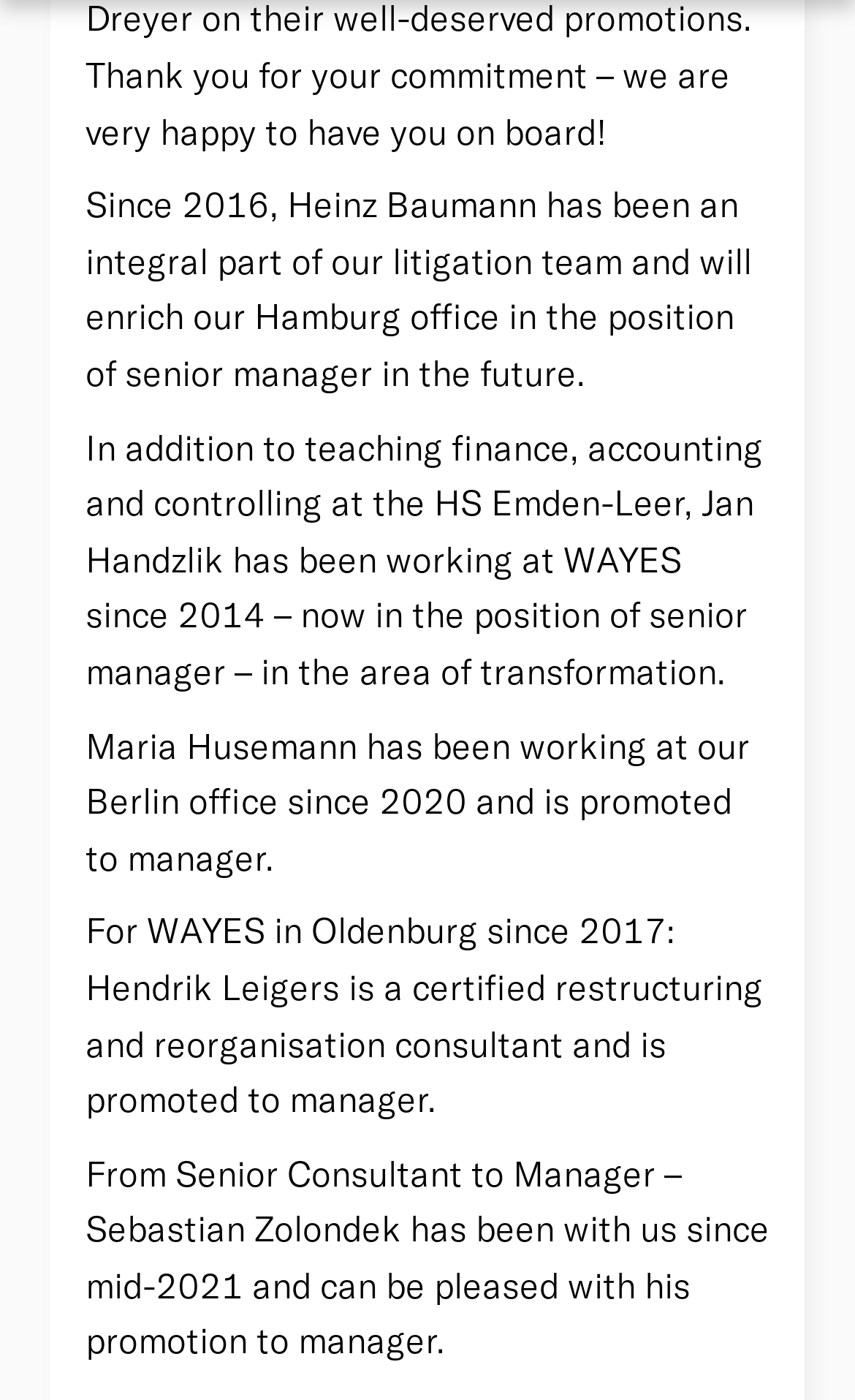Can you find the bounding box coordinates of the area I should click to execute the following instruction: "View cookie details"?

[0.245, 0.157, 0.432, 0.179]